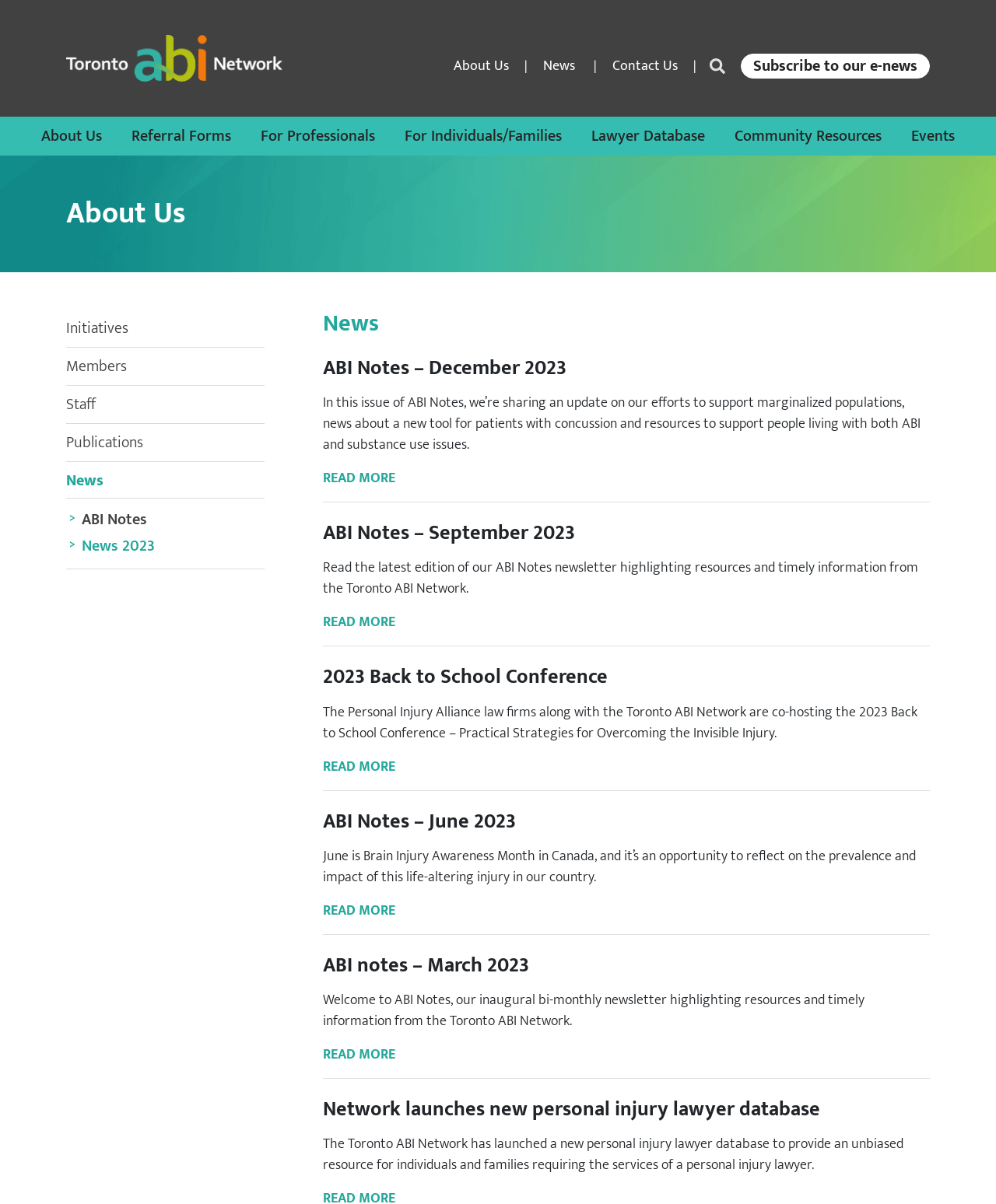Determine the bounding box for the UI element as described: "Subscribe to our e-news". The coordinates should be represented as four float numbers between 0 and 1, formatted as [left, top, right, bottom].

[0.744, 0.045, 0.934, 0.065]